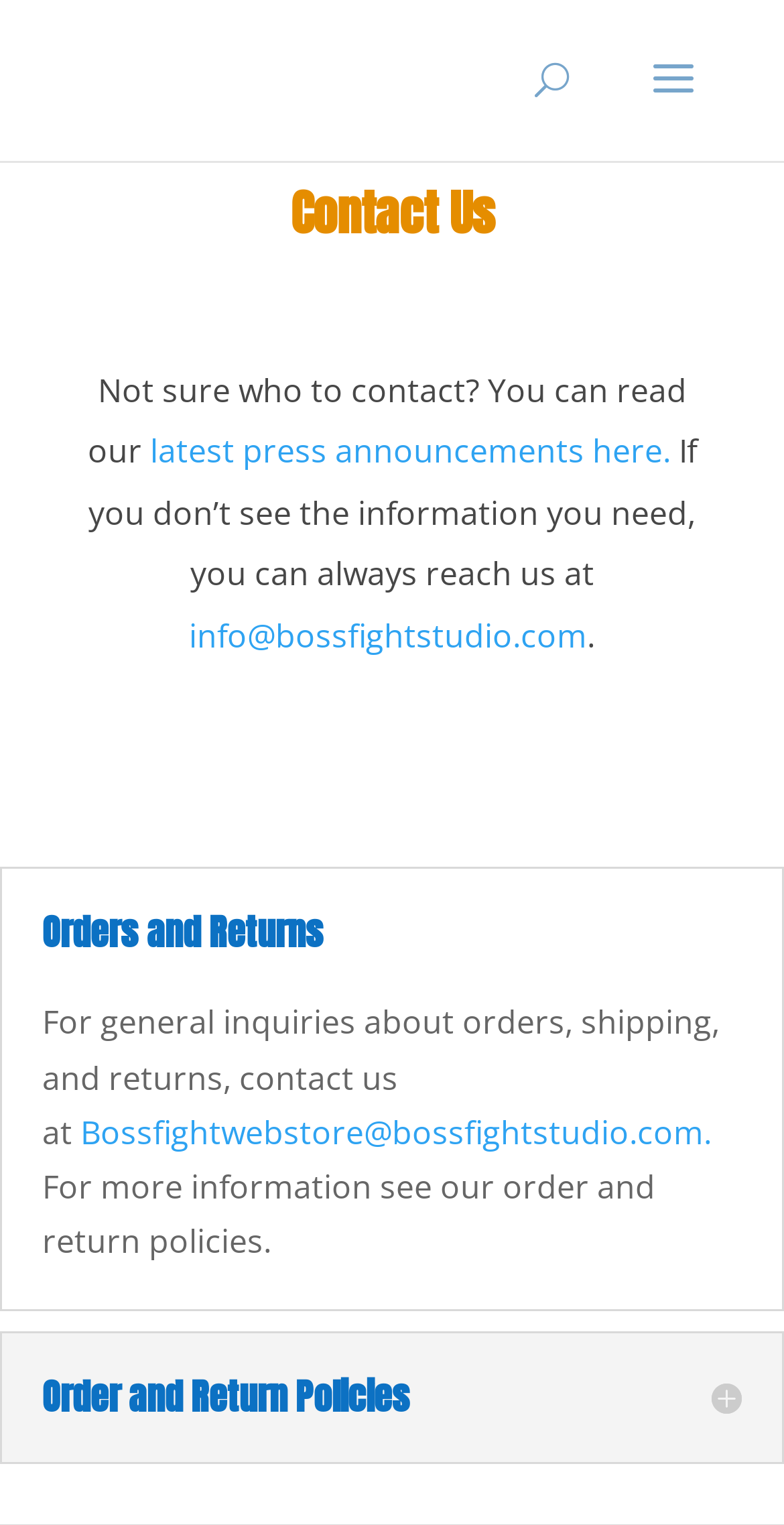What is the purpose of the 'latest press announcements' link?
Answer briefly with a single word or phrase based on the image.

To read latest press announcements